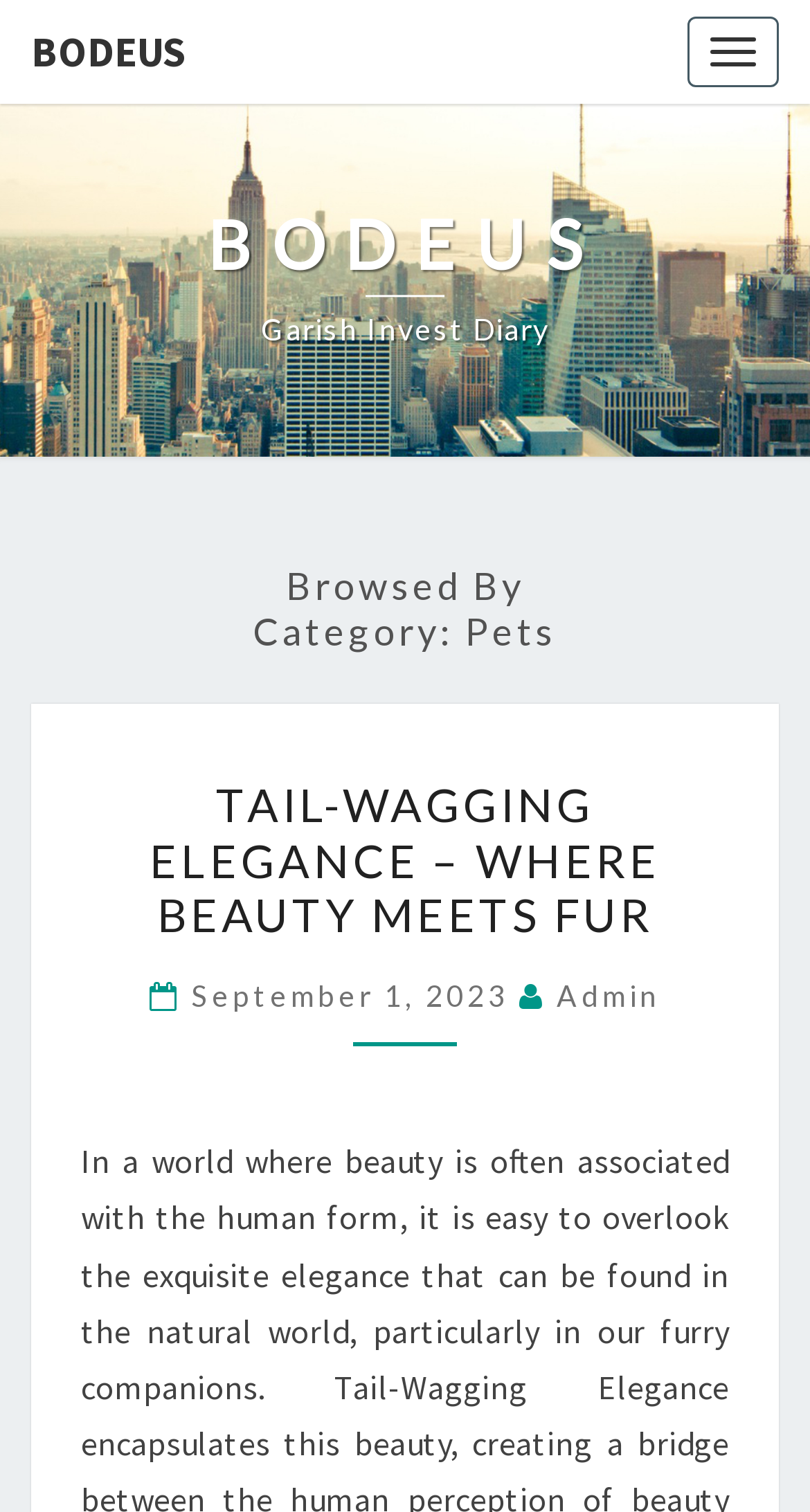Analyze the image and answer the question with as much detail as possible: 
What is the category of the browsed content?

Based on the heading 'Browsed By Category: Pets' located at the top of the webpage, it is clear that the category of the browsed content is Pets.